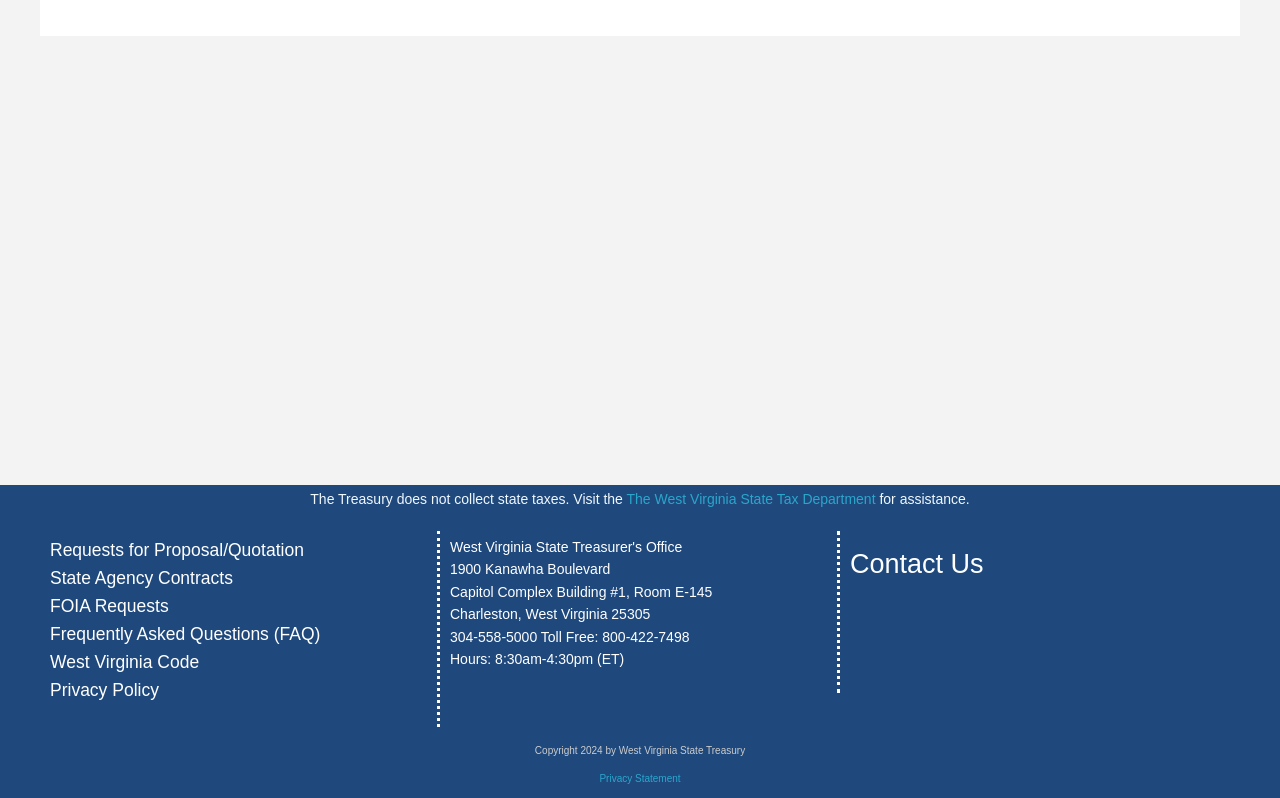Find the bounding box coordinates for the UI element that matches this description: "Privacy Policy".

[0.039, 0.852, 0.124, 0.877]